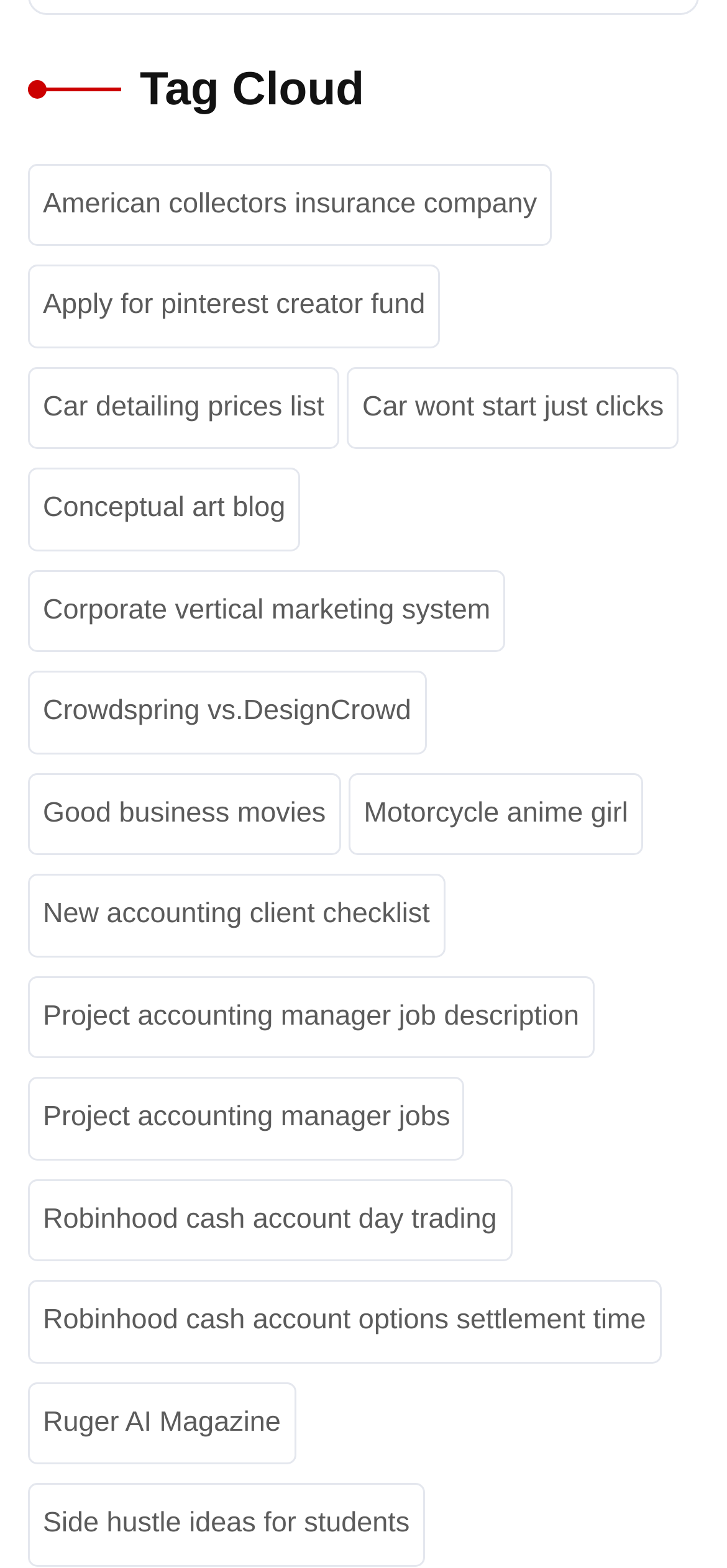Please specify the bounding box coordinates of the region to click in order to perform the following instruction: "View American collectors insurance company".

[0.038, 0.104, 0.759, 0.157]